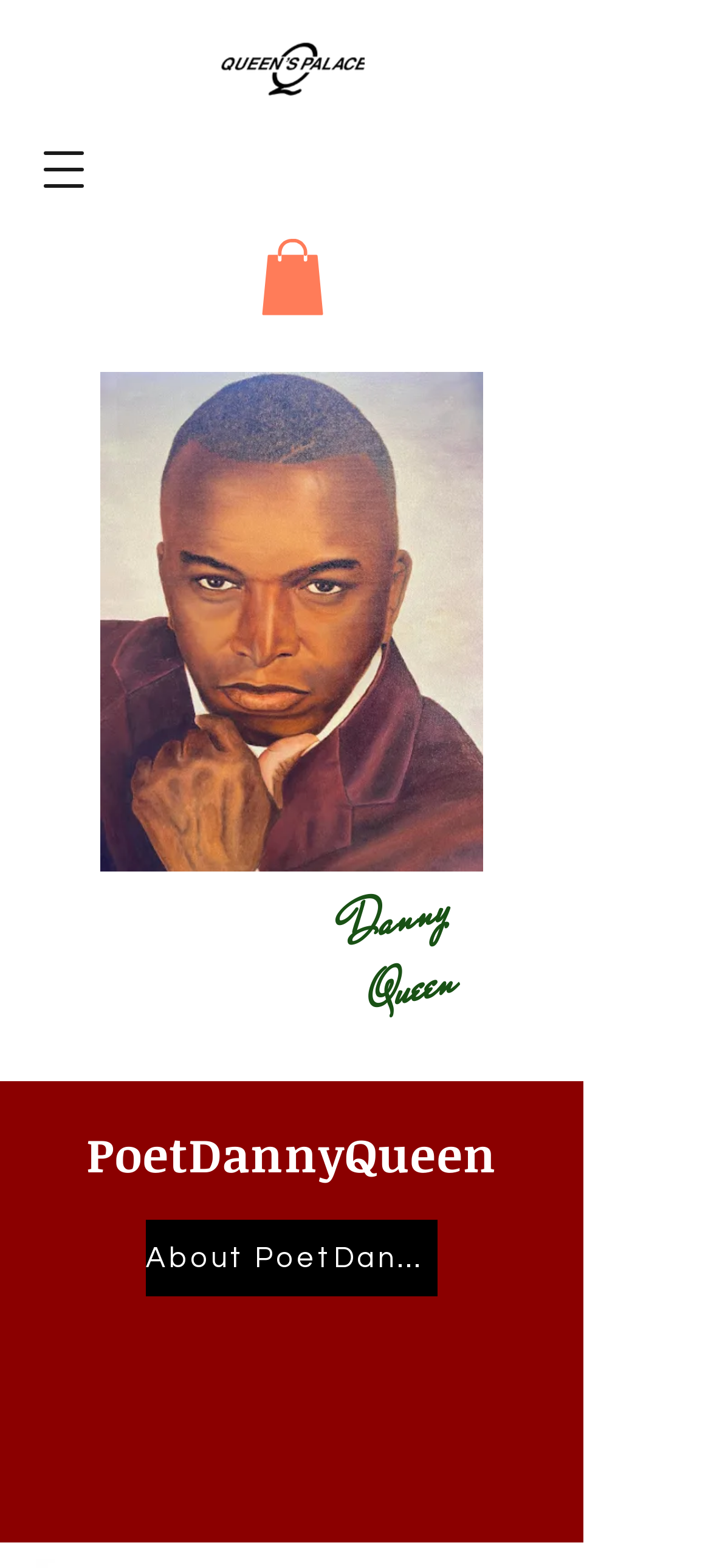Given the element description, predict the bounding box coordinates in the format (top-left x, top-left y, bottom-right x, bottom-right y), using floating point numbers between 0 and 1: cookie policy

None